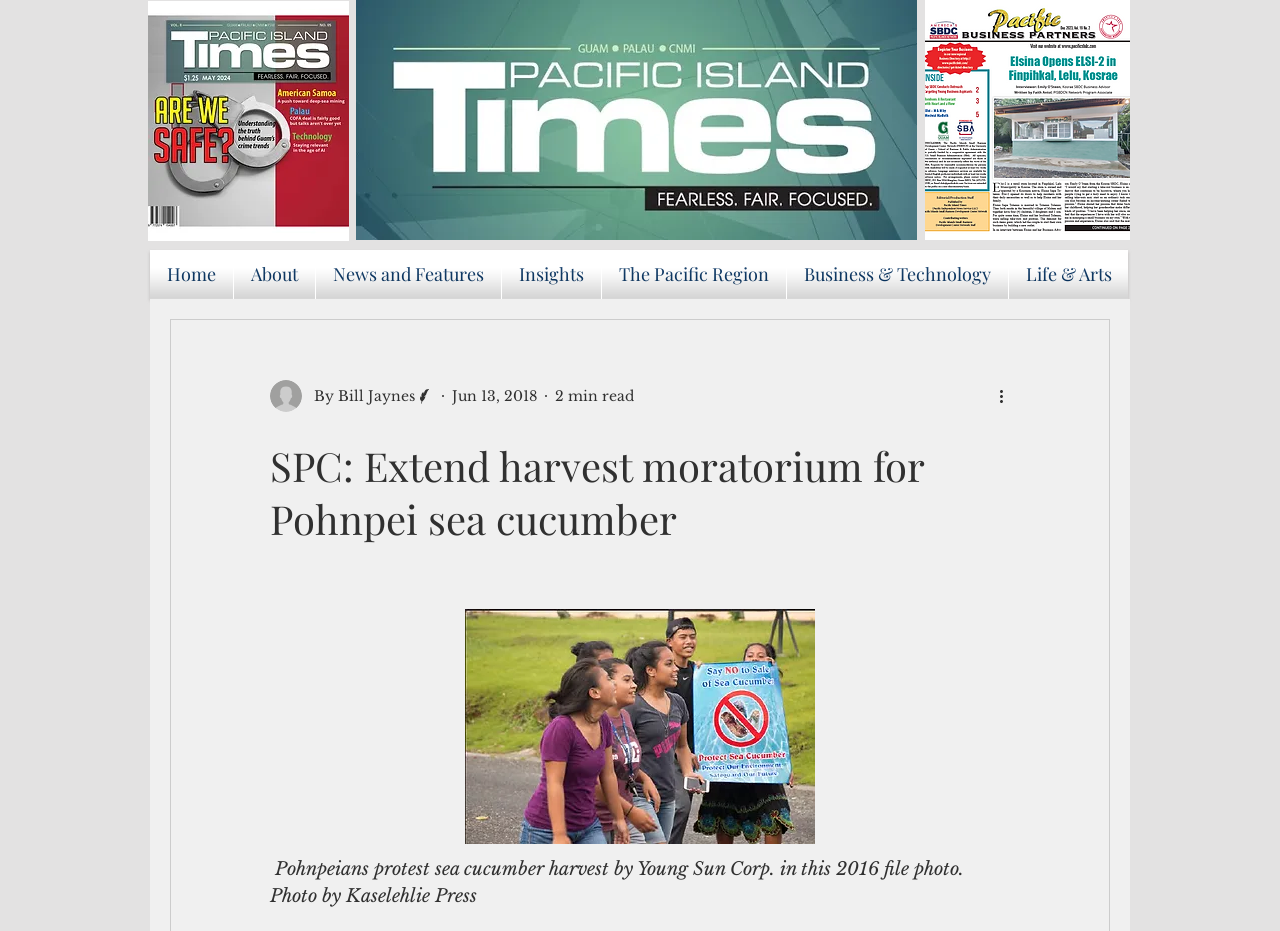Given the element description aria-label="More actions", specify the bounding box coordinates of the corresponding UI element in the format (top-left x, top-left y, bottom-right x, bottom-right y). All values must be between 0 and 1.

[0.778, 0.412, 0.797, 0.438]